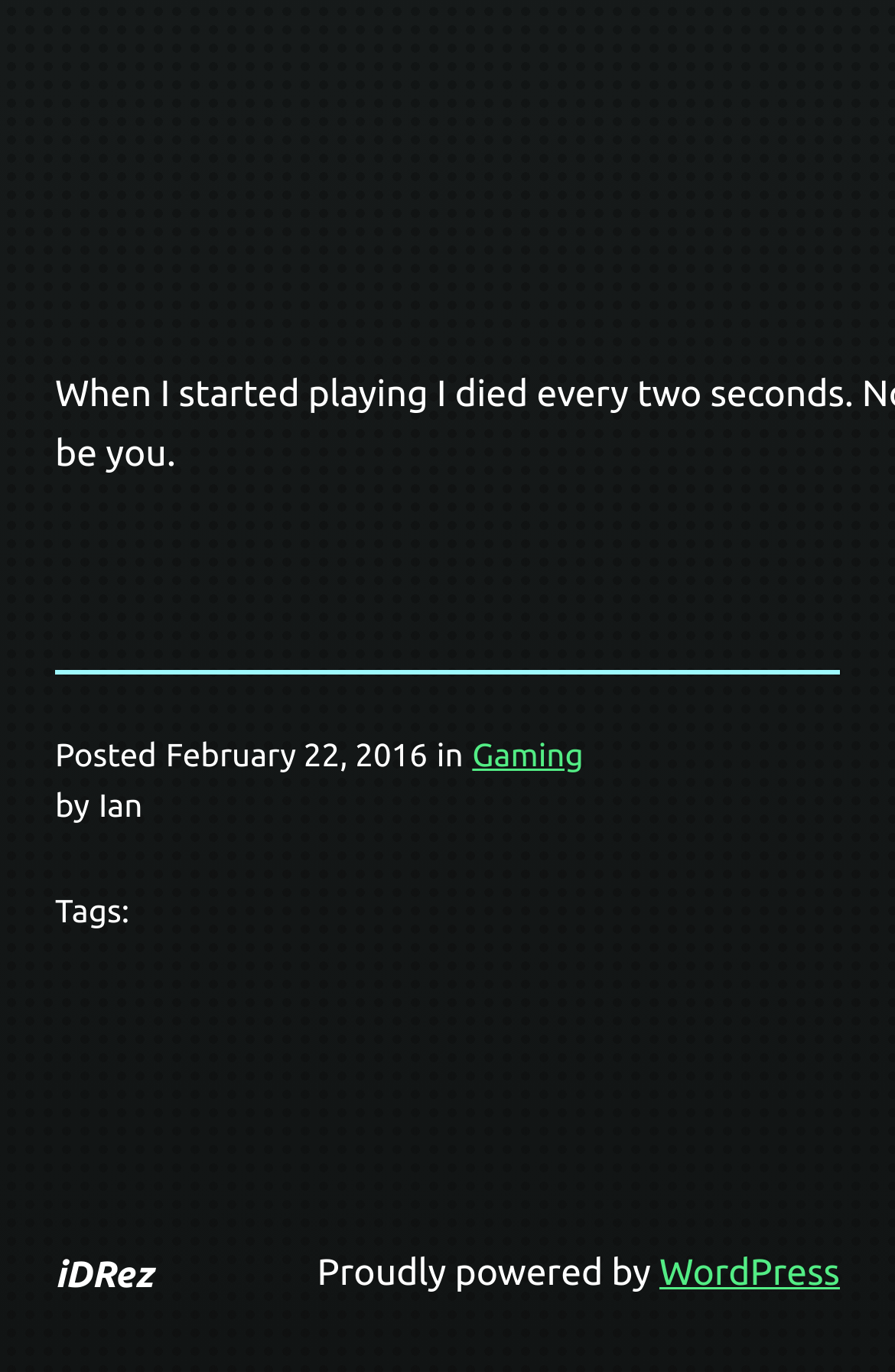Using the information in the image, give a detailed answer to the following question: What platform is the website powered by?

I found the platform that the website is powered by by looking at the link 'WordPress' which is located next to the 'Proudly powered by' label.